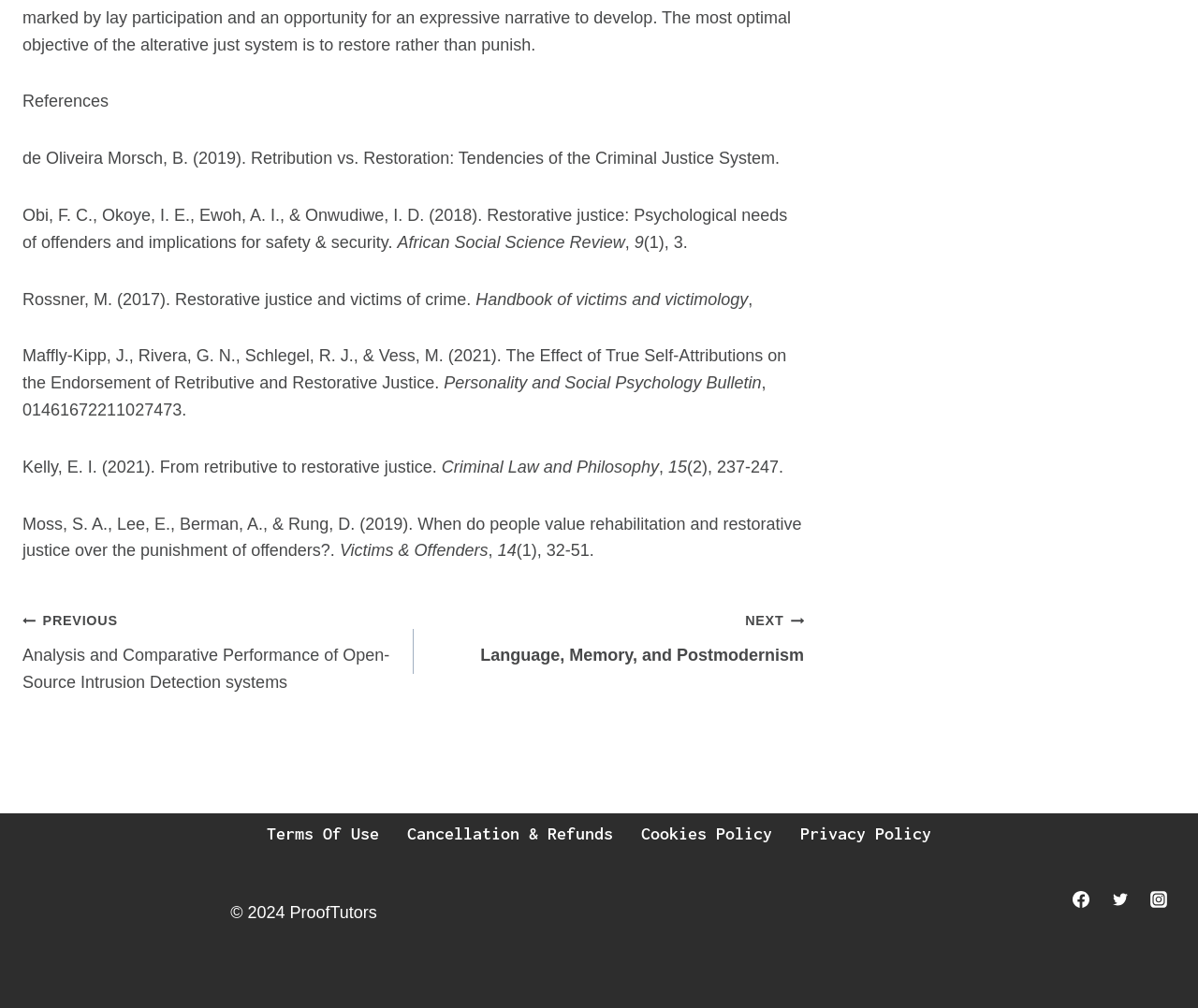Specify the bounding box coordinates for the region that must be clicked to perform the given instruction: "Search for something".

None